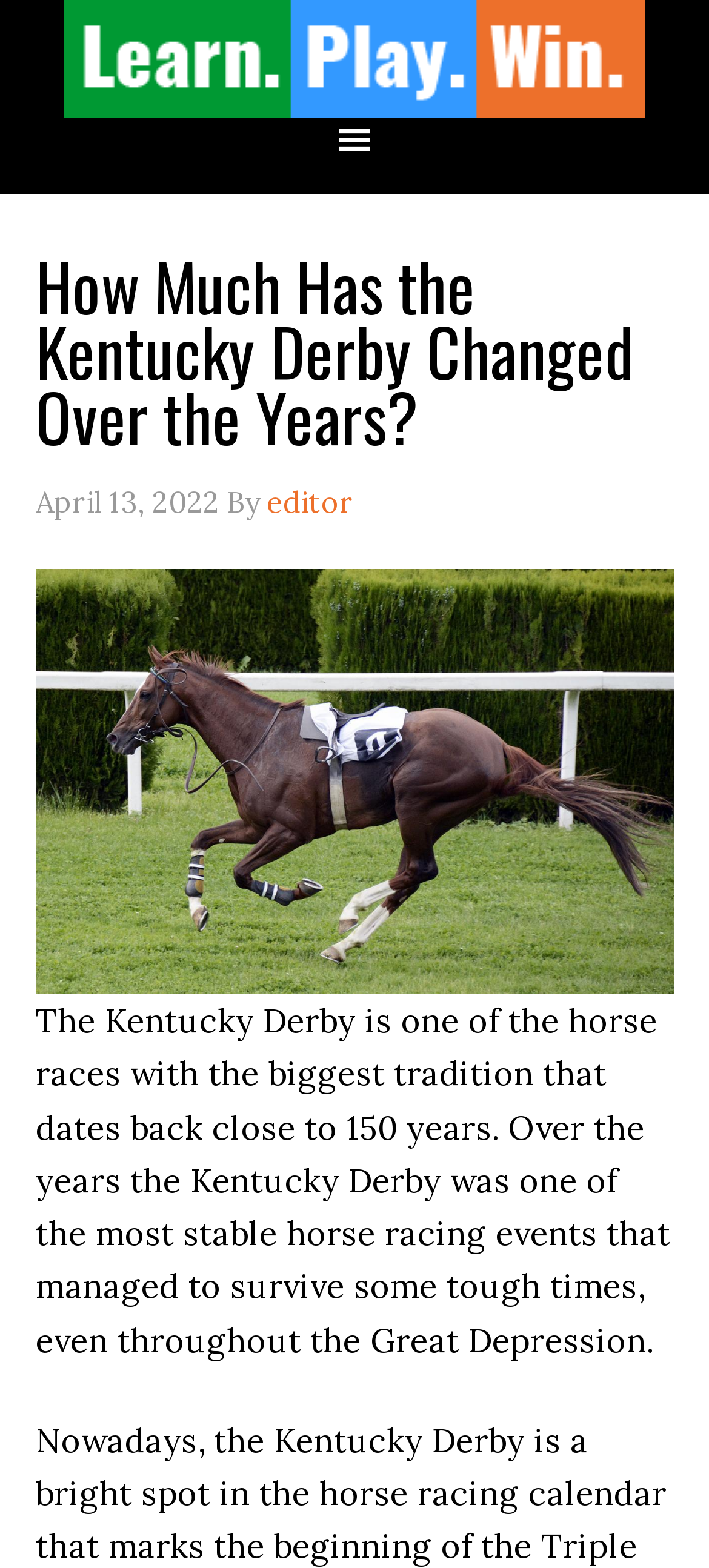When was the article published?
Please provide an in-depth and detailed response to the question.

I found the publication date by looking at the time element, which is a child of the HeaderAsNonLandmark element. The time element contains the text 'April 13, 2022'.